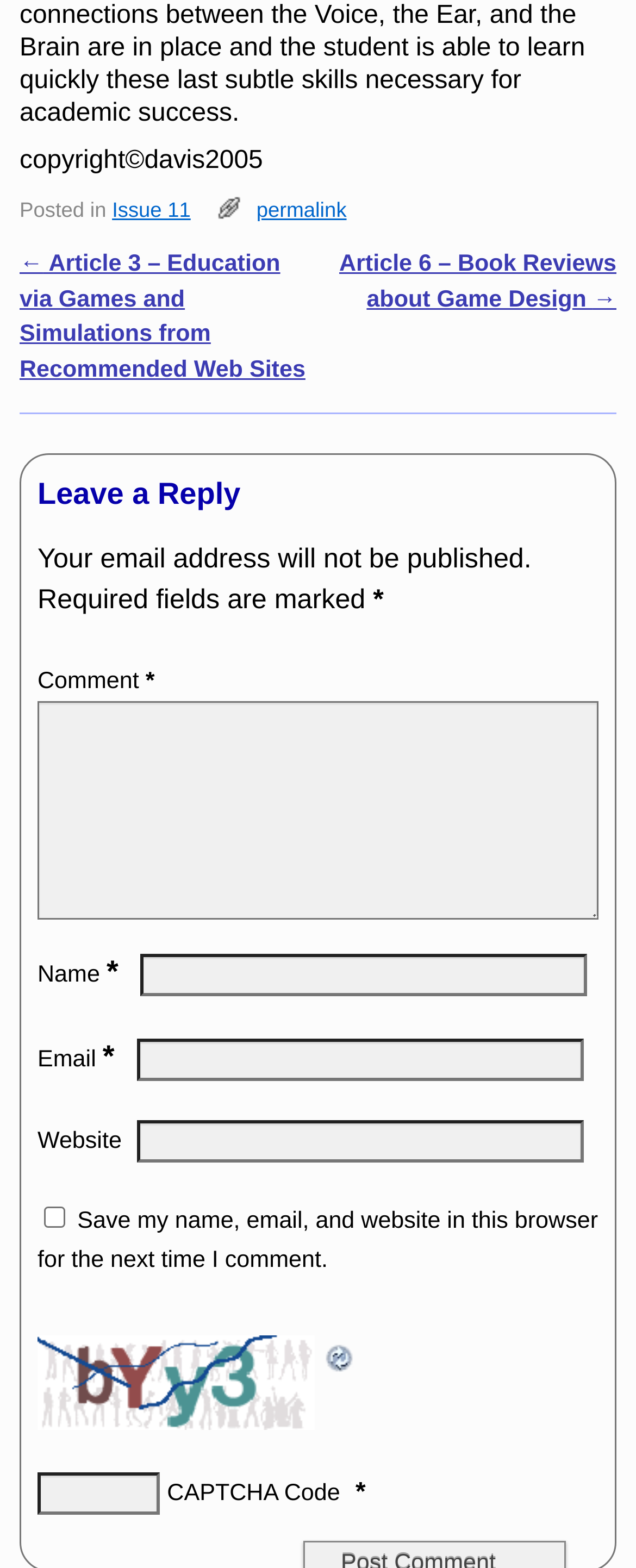Identify the bounding box coordinates of the section to be clicked to complete the task described by the following instruction: "Enter a comment". The coordinates should be four float numbers between 0 and 1, formatted as [left, top, right, bottom].

[0.059, 0.447, 0.941, 0.586]